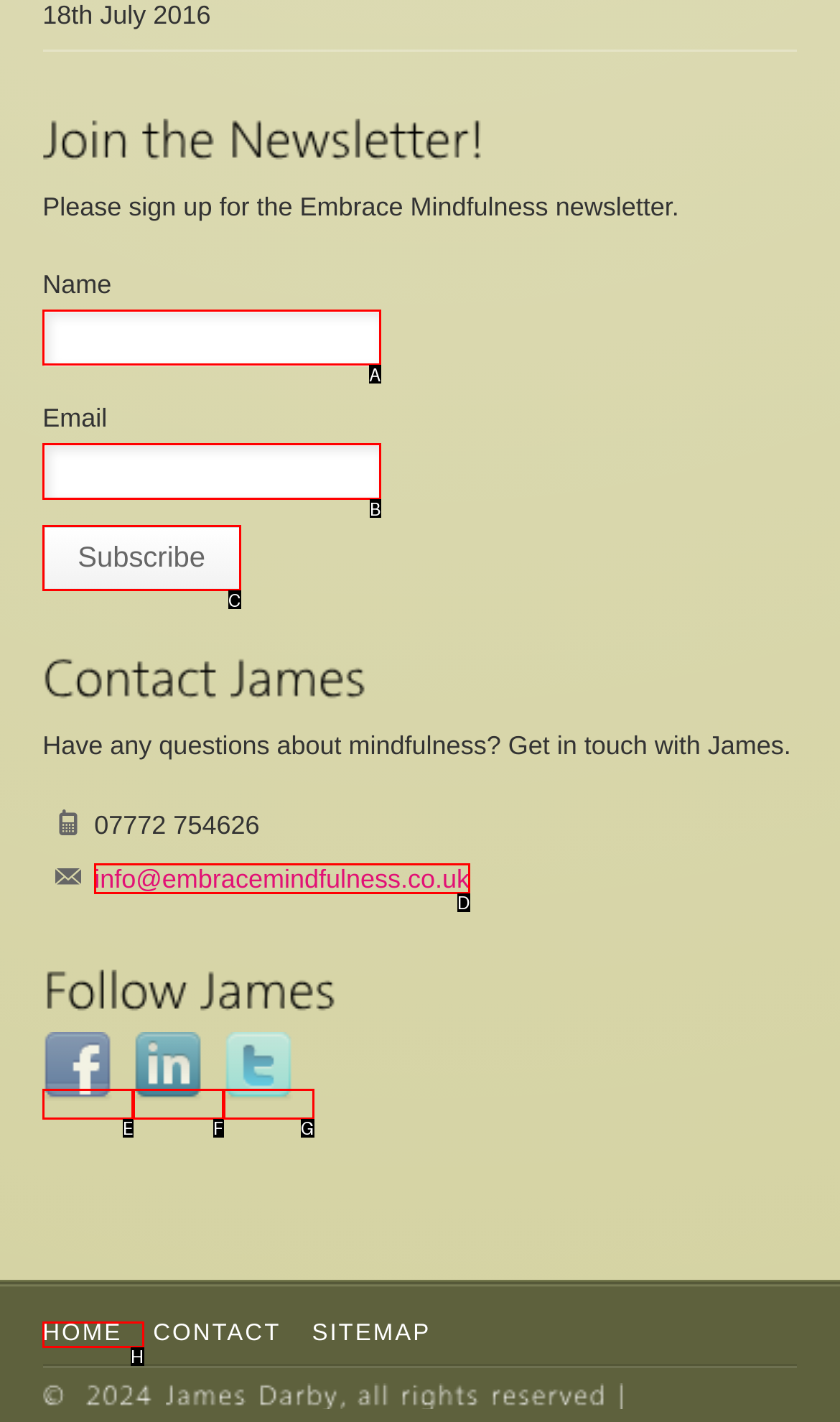Identify the correct choice to execute this task: Enter your name
Respond with the letter corresponding to the right option from the available choices.

A